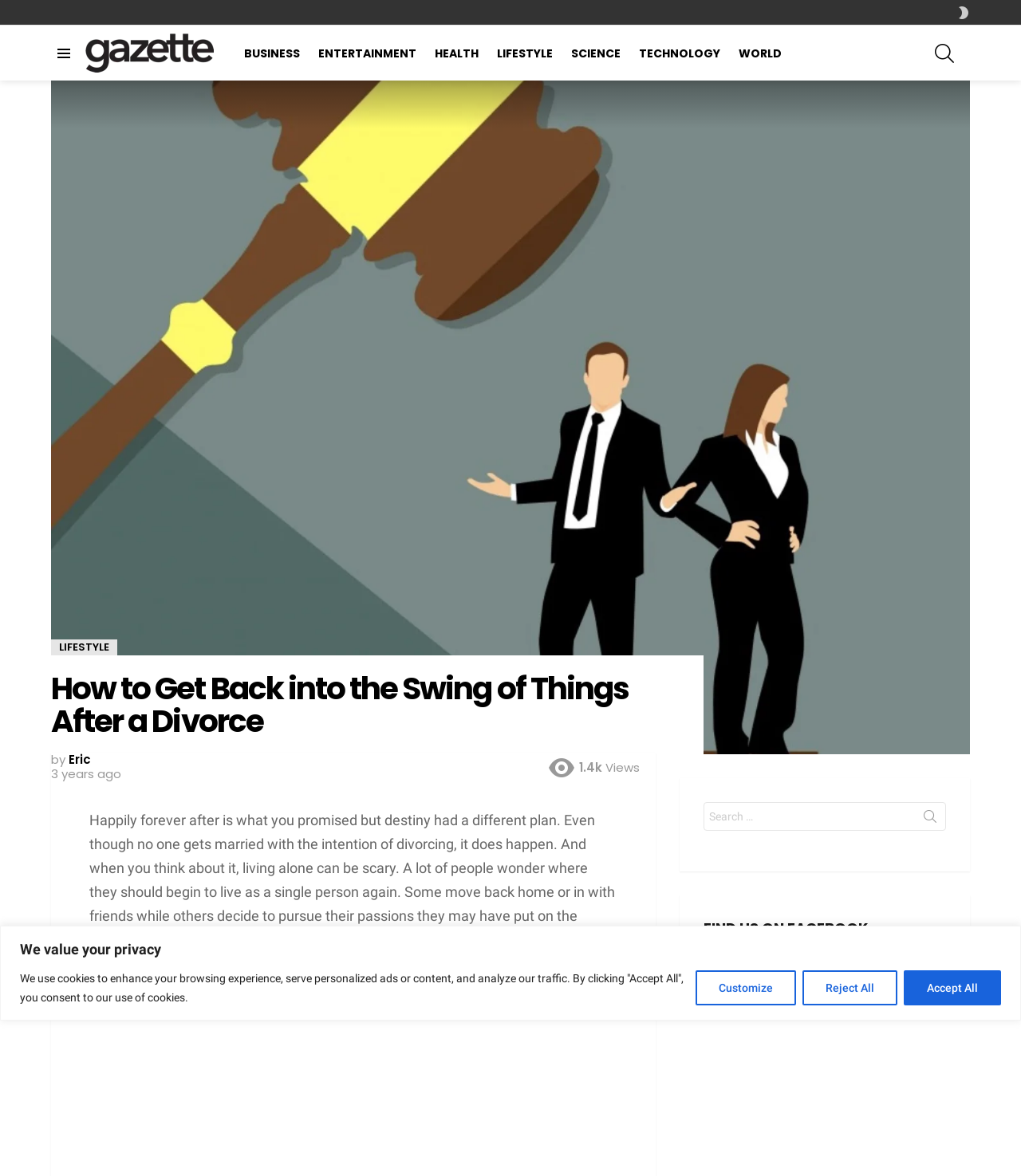Please determine the bounding box coordinates of the section I need to click to accomplish this instruction: "Go to Gazette Day".

[0.083, 0.026, 0.216, 0.064]